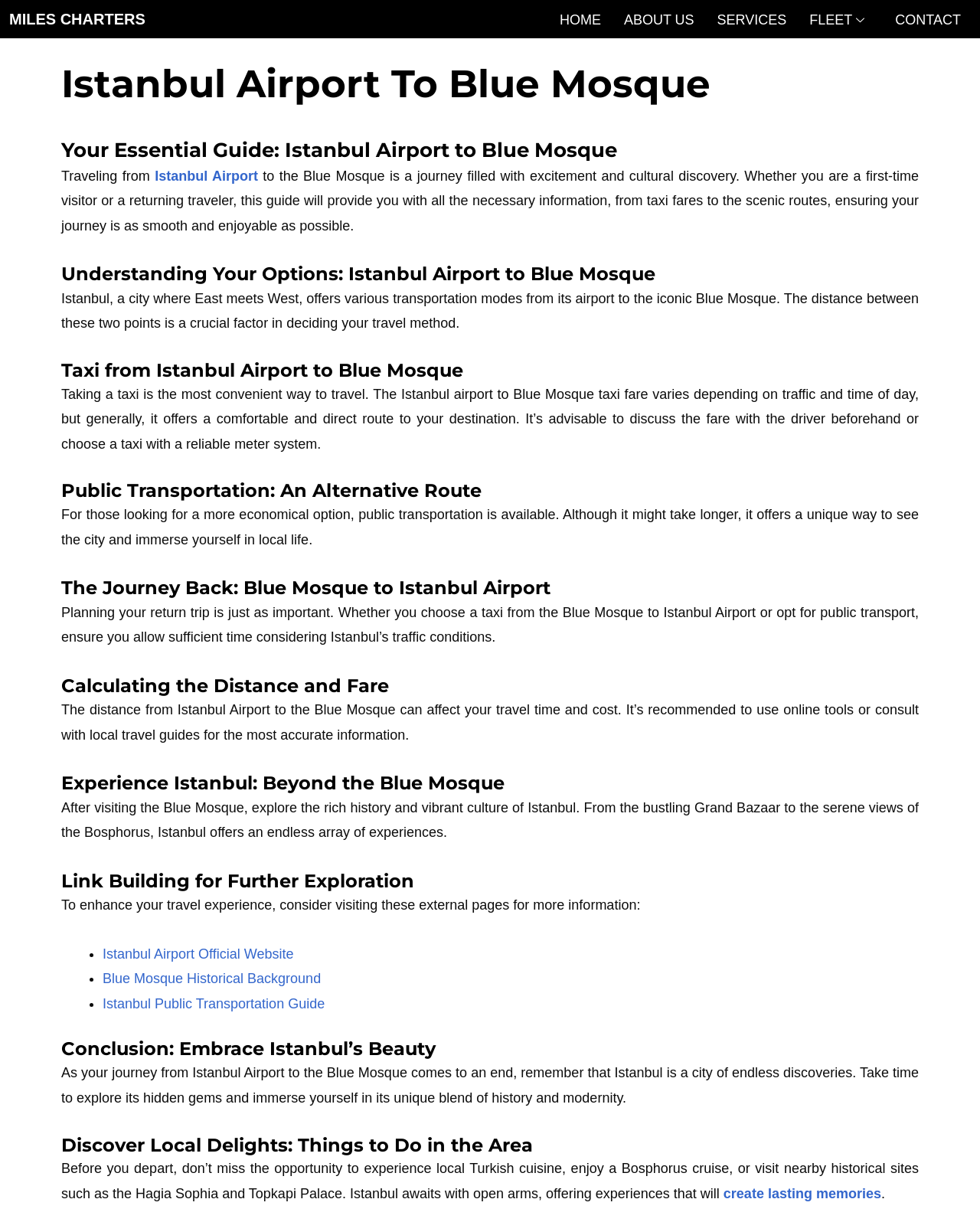What is recommended to ensure a smooth journey from Istanbul Airport to the Blue Mosque? Look at the image and give a one-word or short phrase answer.

Discuss fare with driver or use a reliable meter system